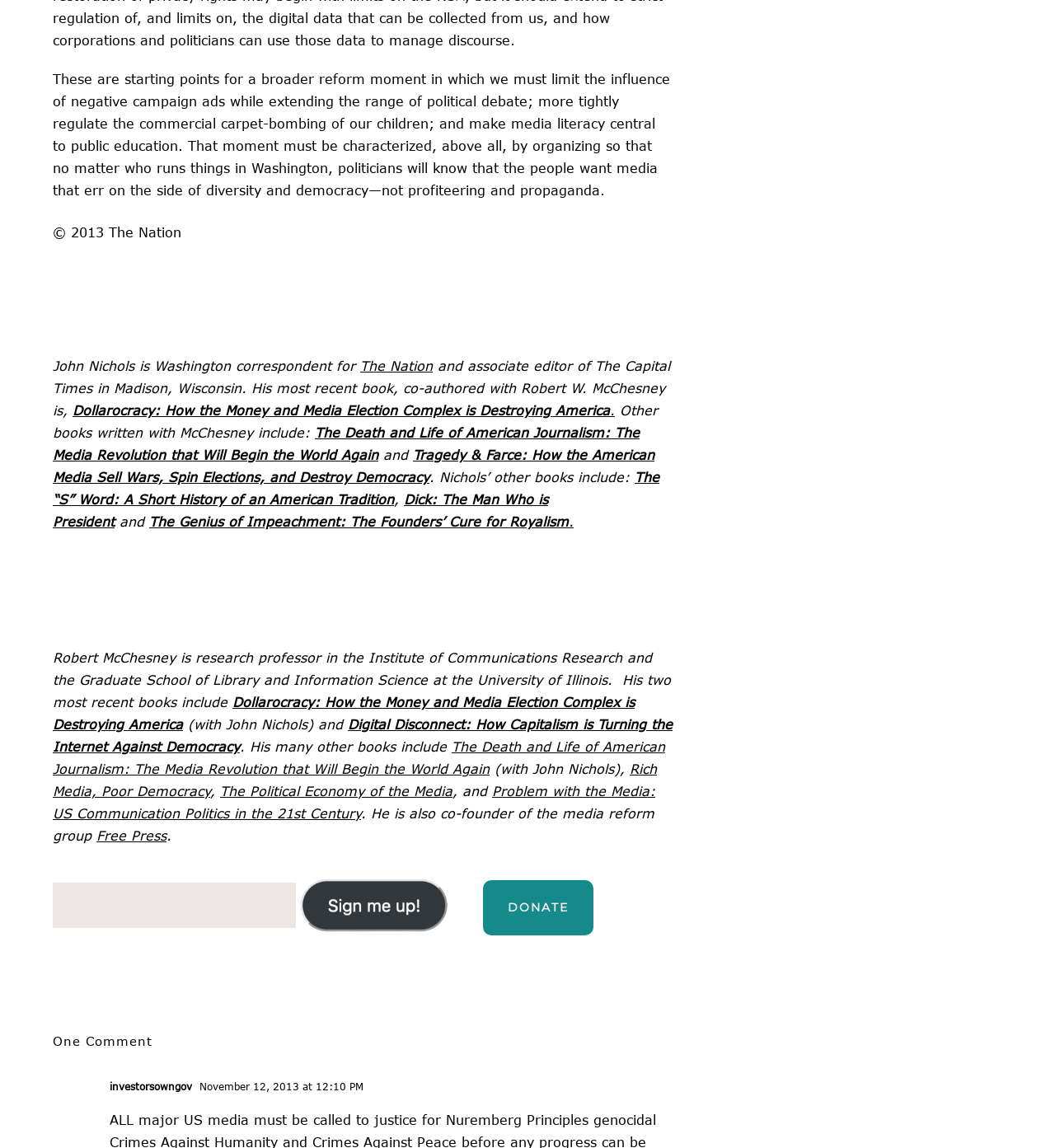Please determine the bounding box coordinates of the element to click in order to execute the following instruction: "Click the 'Robert McChesney' link". The coordinates should be four float numbers between 0 and 1, specified as [left, top, right, bottom].

[0.05, 0.484, 0.12, 0.497]